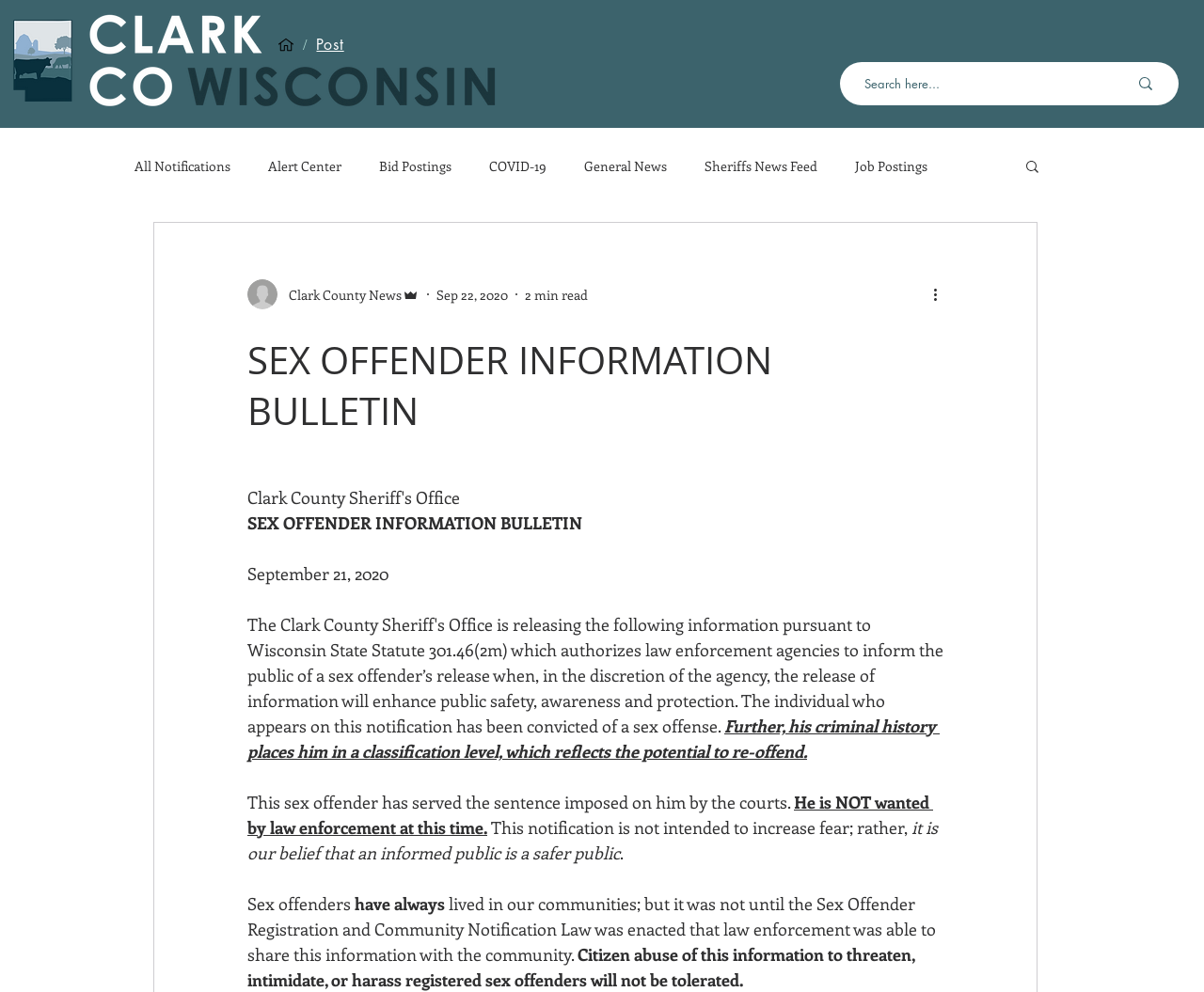Please identify the bounding box coordinates of the element I need to click to follow this instruction: "Click the 'Search' button".

[0.85, 0.159, 0.865, 0.179]